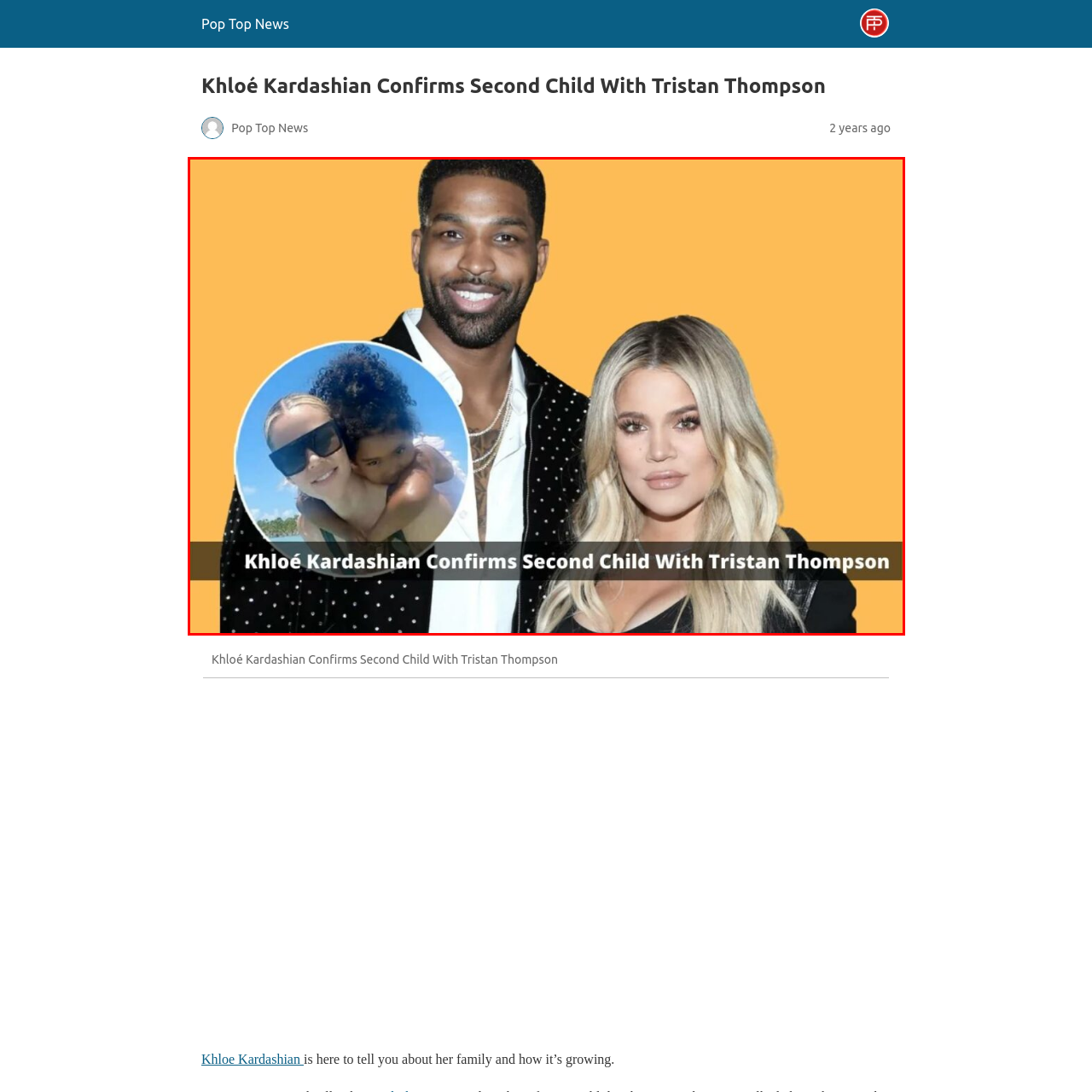View the portion of the image inside the red box and respond to the question with a succinct word or phrase: What is Tristan wearing?

Polka dot blazer